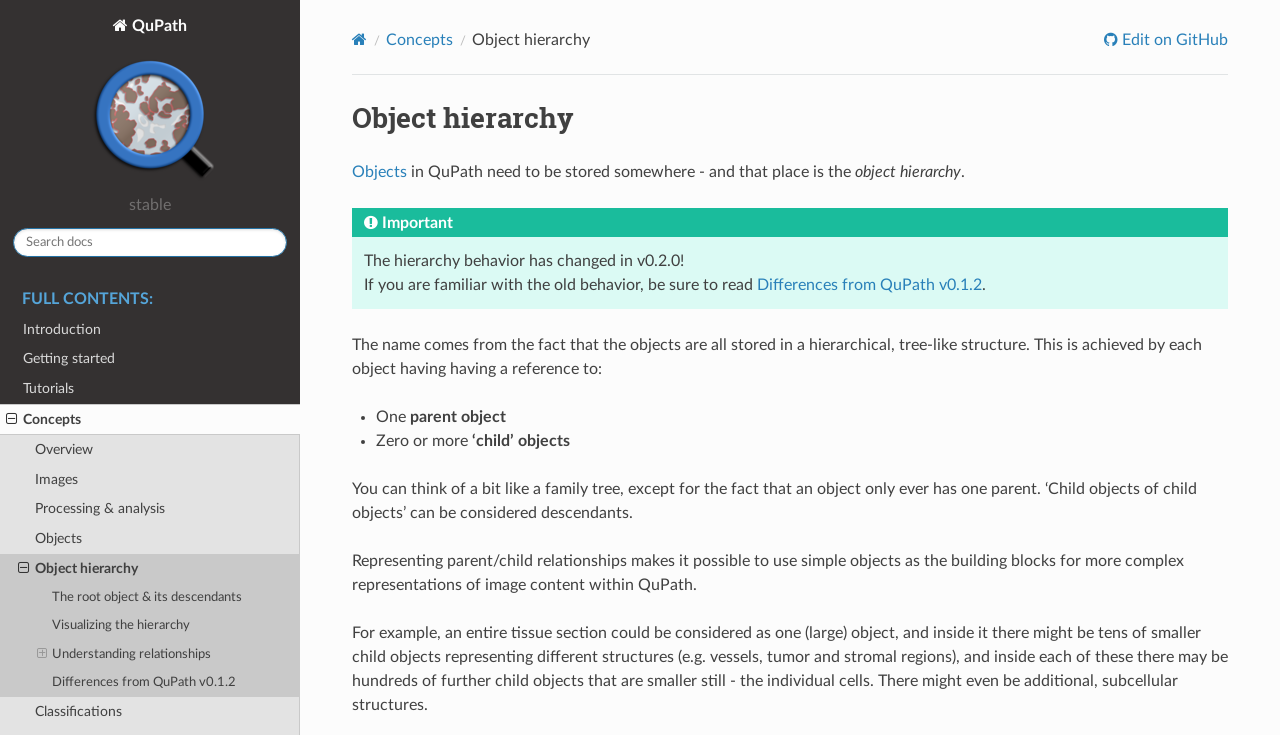Please find the bounding box coordinates in the format (top-left x, top-left y, bottom-right x, bottom-right y) for the given element description. Ensure the coordinates are floating point numbers between 0 and 1. Description: aria-label="Search docs" name="q" placeholder="Search docs"

[0.01, 0.31, 0.224, 0.35]